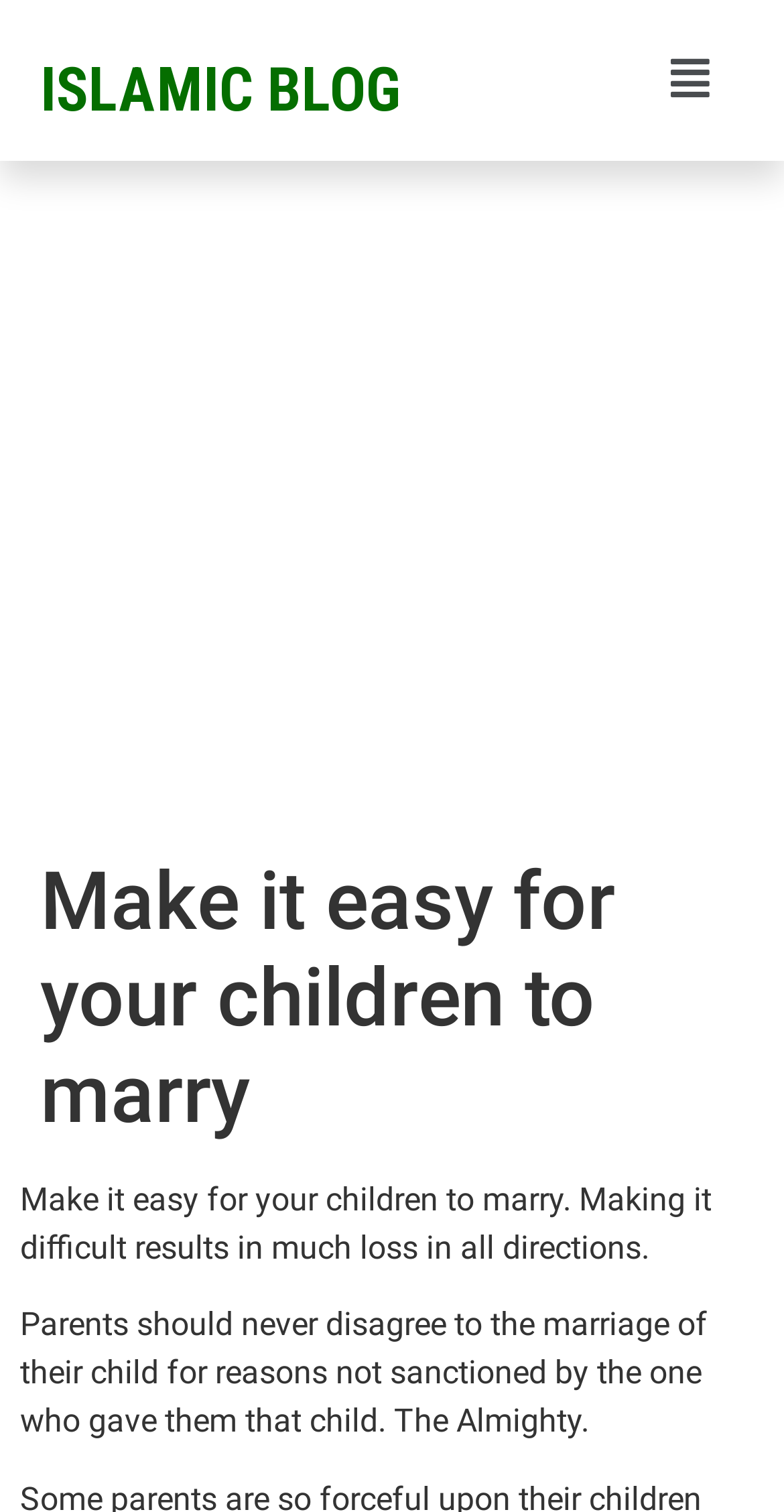Describe every aspect of the webpage comprehensively.

The webpage appears to be a blog post titled "Make it easy for your children to marry" on an Islamic blog. At the top, there is a header with the blog's name "ISLAMIC BLOG" in a prominent position. To the right of the header, there is a menu button with an icon. 

Below the header, there is a large advertisement that spans the entire width of the page. 

Underneath the advertisement, there is a main content section. The title of the blog post "Make it easy for your children to marry" is displayed prominently in a heading. 

Following the title, there are two paragraphs of text. The first paragraph reads, "Make it easy for your children to marry. Making it difficult results in much loss in all directions." The second paragraph states, "Parents should never disagree to the marriage of their child for reasons not sanctioned by the one who gave them that child. The Almighty."